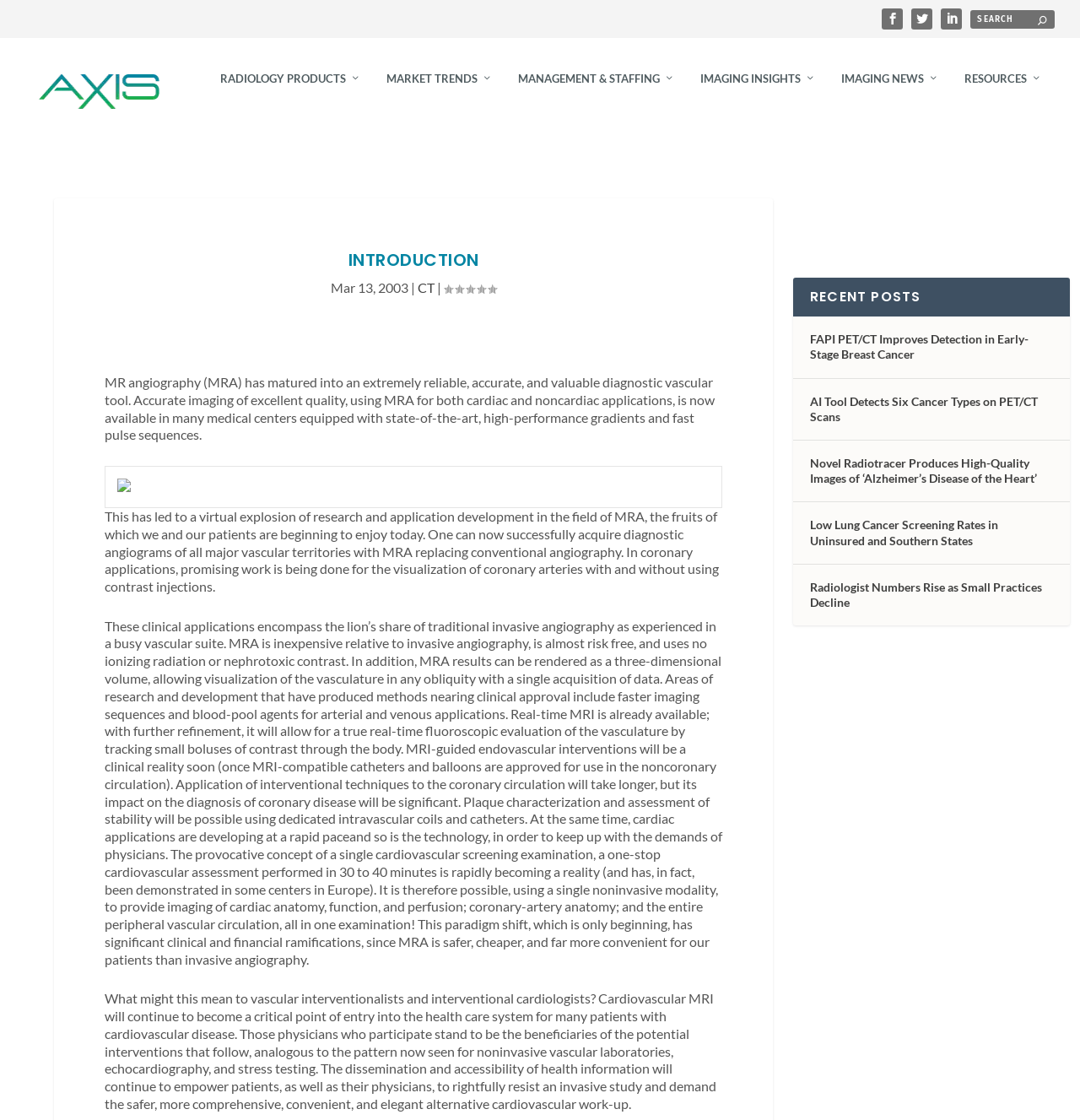Identify the bounding box coordinates for the region to click in order to carry out this instruction: "Search for something". Provide the coordinates using four float numbers between 0 and 1, formatted as [left, top, right, bottom].

[0.898, 0.008, 0.977, 0.026]